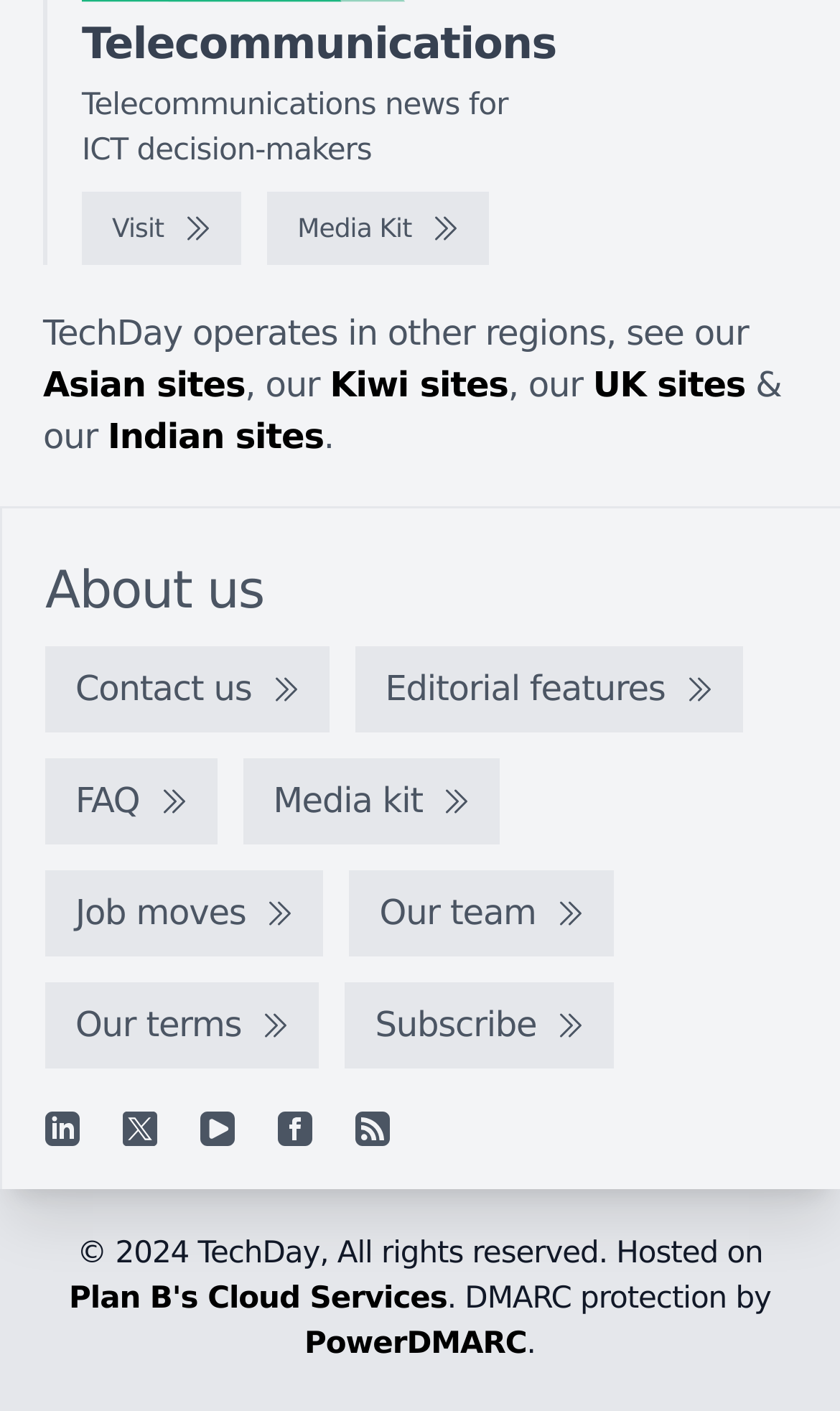Please indicate the bounding box coordinates for the clickable area to complete the following task: "Read Fortnite: Battle Royale News". The coordinates should be specified as four float numbers between 0 and 1, i.e., [left, top, right, bottom].

None